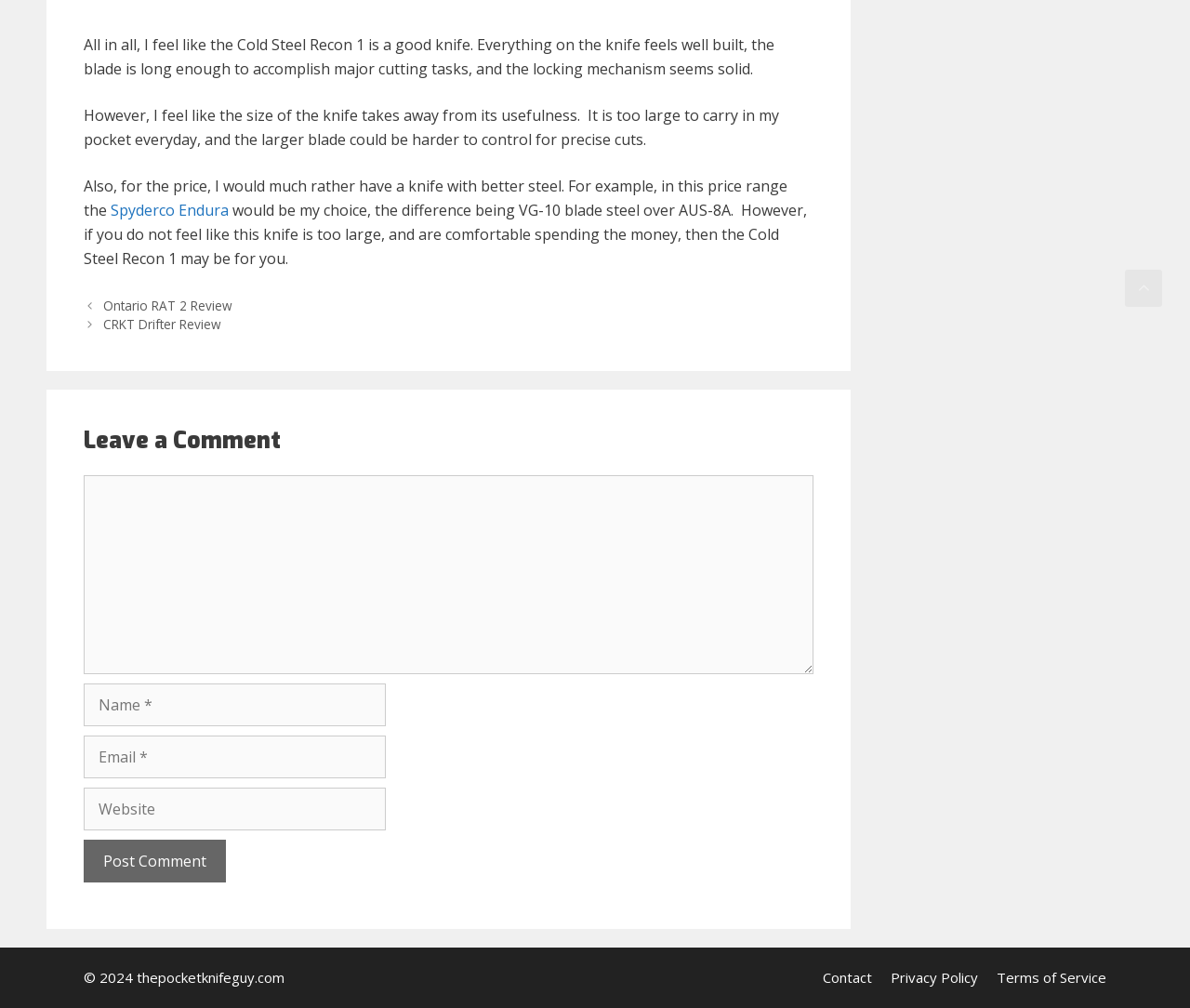Identify the bounding box of the UI element that matches this description: "parent_node: Comment name="comment"".

[0.07, 0.472, 0.684, 0.669]